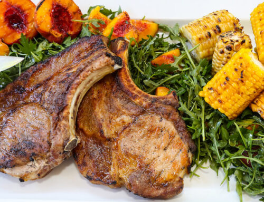Give a succinct answer to this question in a single word or phrase: 
What is the texture of the grilled corn?

crunchy